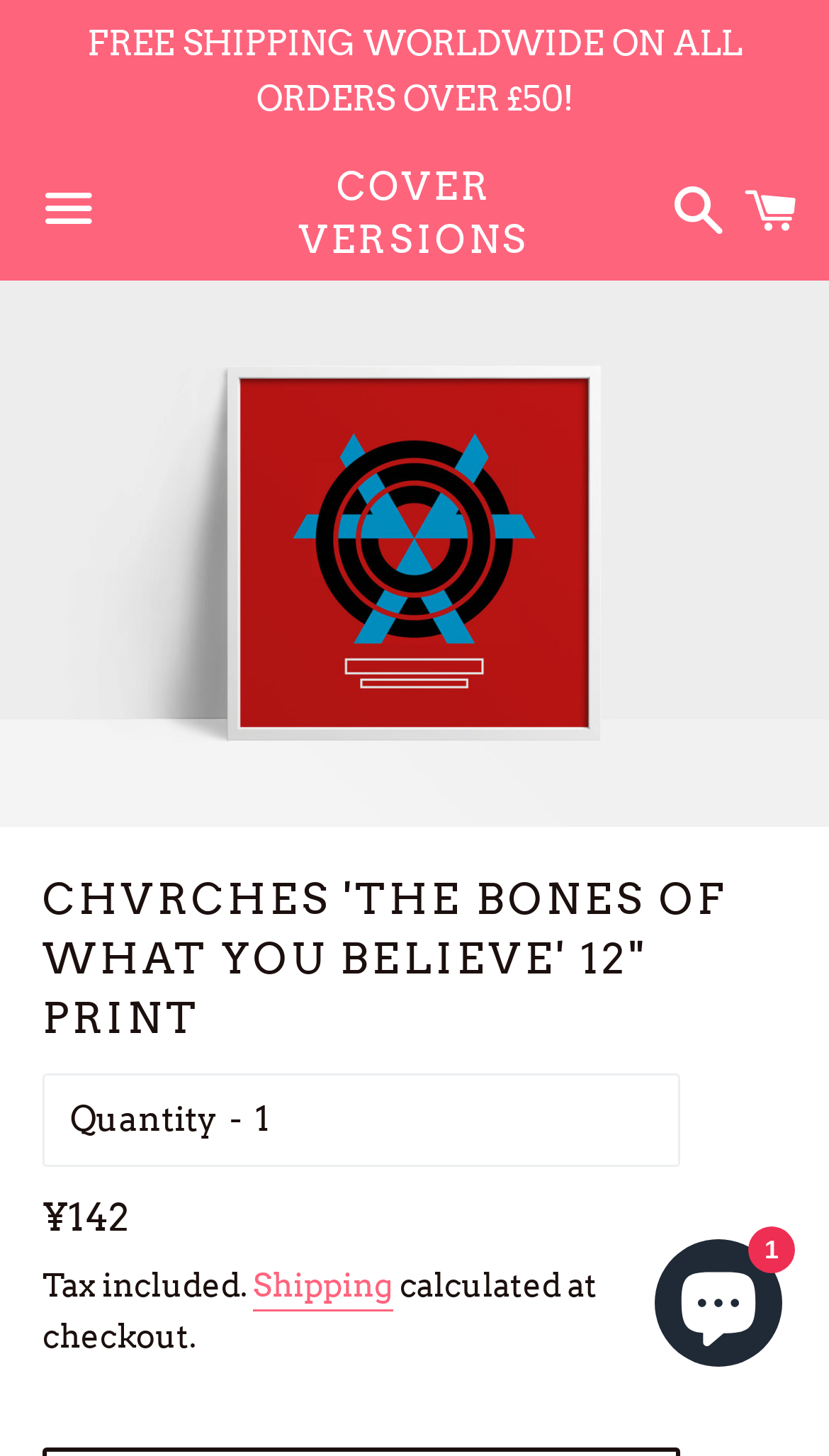Identify the primary heading of the webpage and provide its text.

CHVRCHES 'THE BONES OF WHAT YOU BELIEVE' 12" PRINT